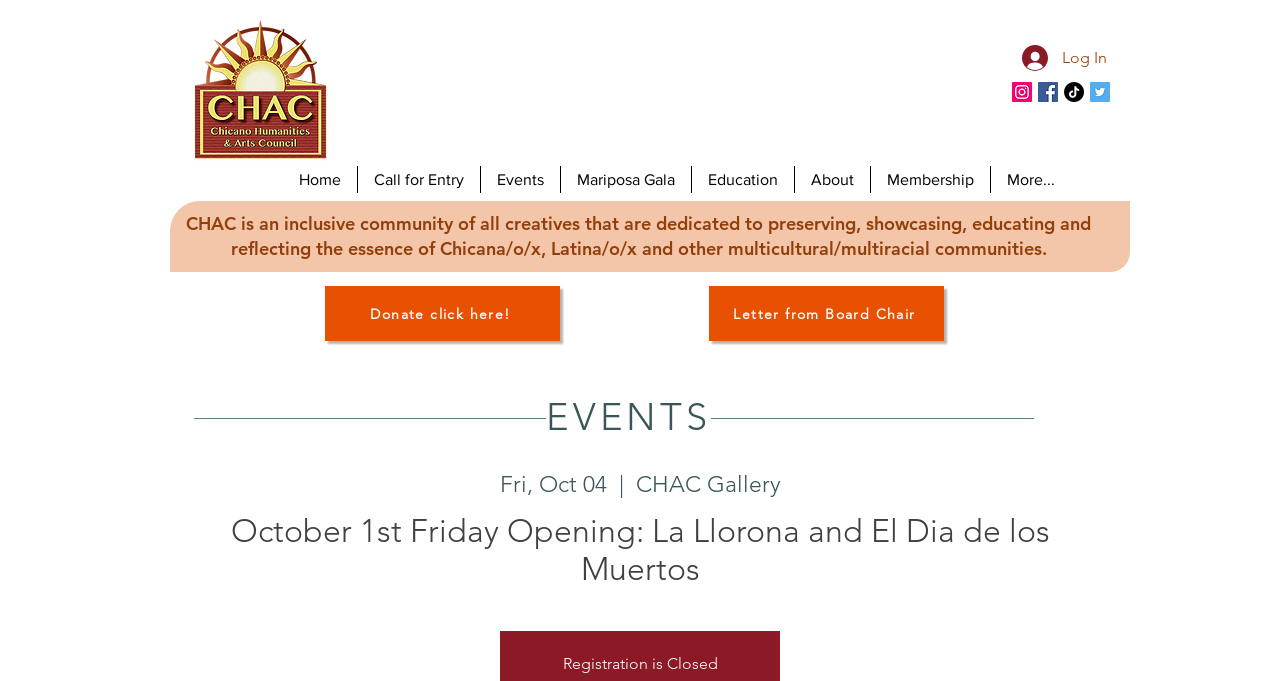Identify and provide the main heading of the webpage.

October 1st Friday Opening: La Llorona and El Dia de los Muertos